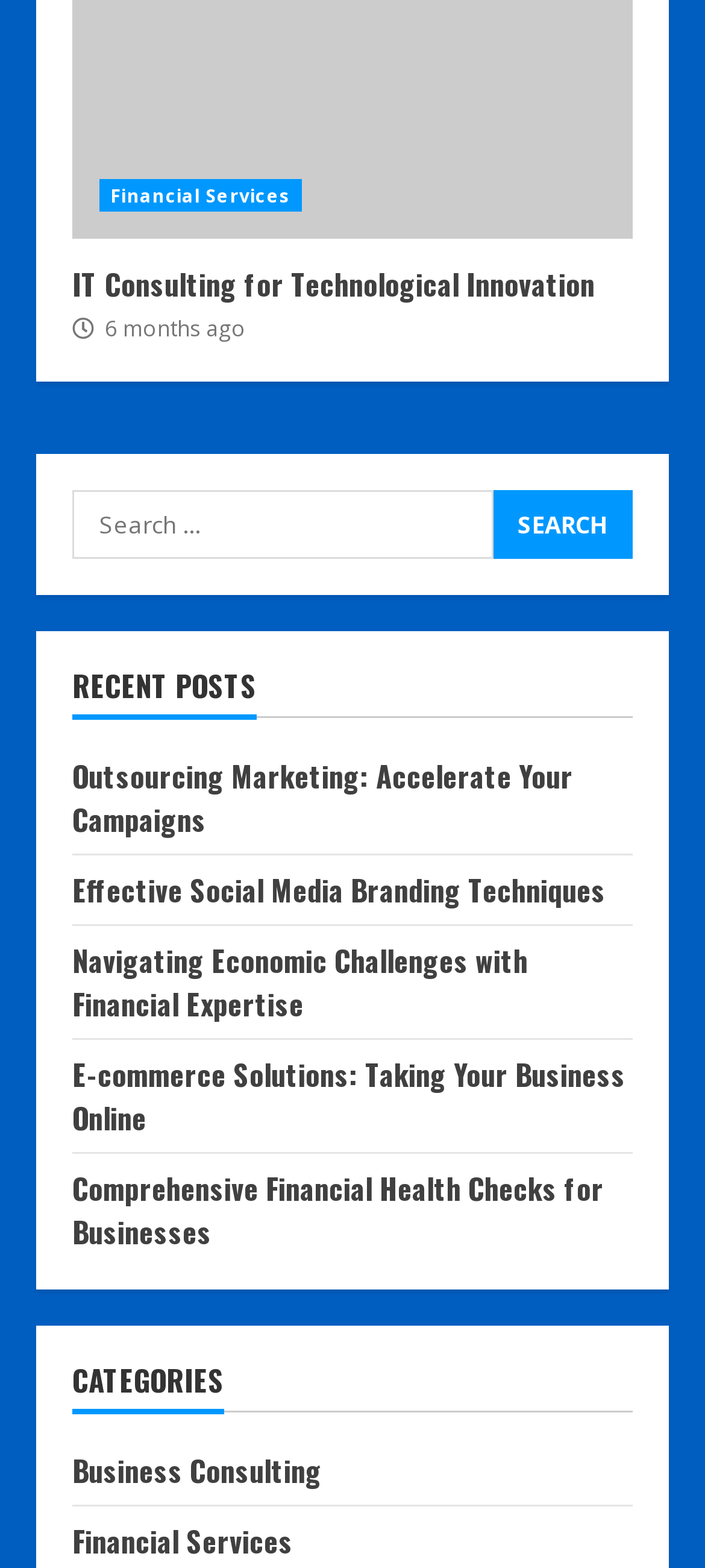Please specify the bounding box coordinates of the area that should be clicked to accomplish the following instruction: "Learn about Outsourcing Marketing". The coordinates should consist of four float numbers between 0 and 1, i.e., [left, top, right, bottom].

[0.103, 0.481, 0.813, 0.536]